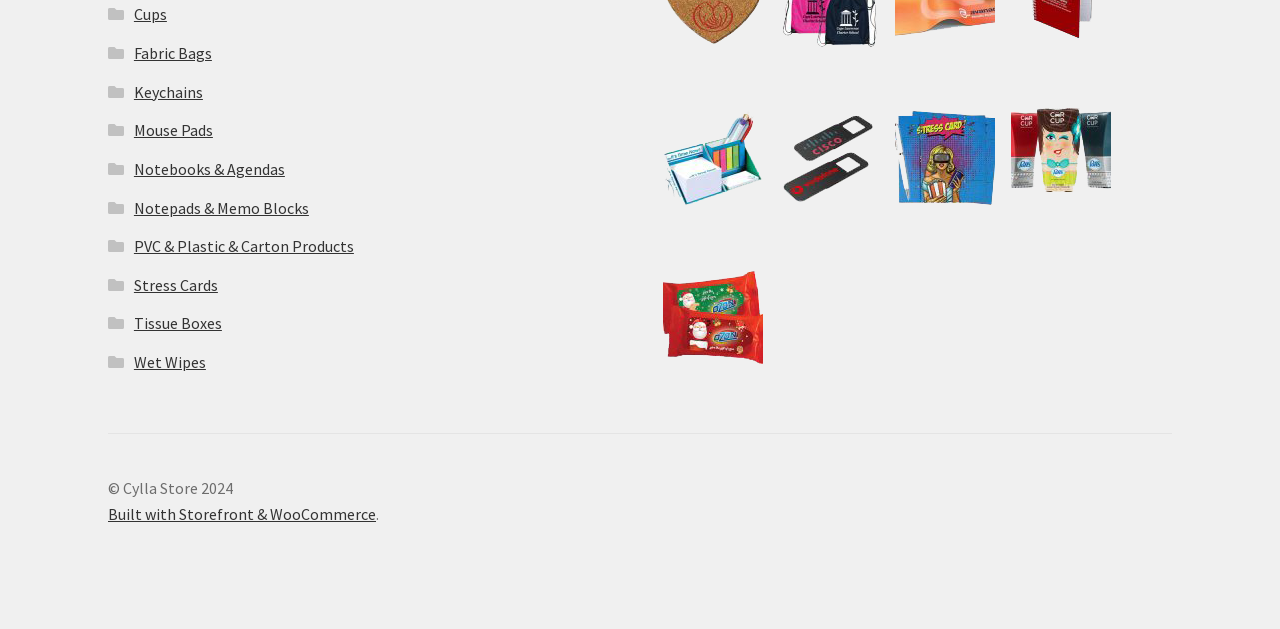Please identify the bounding box coordinates of the element on the webpage that should be clicked to follow this instruction: "click on Cups". The bounding box coordinates should be given as four float numbers between 0 and 1, formatted as [left, top, right, bottom].

[0.105, 0.007, 0.13, 0.039]